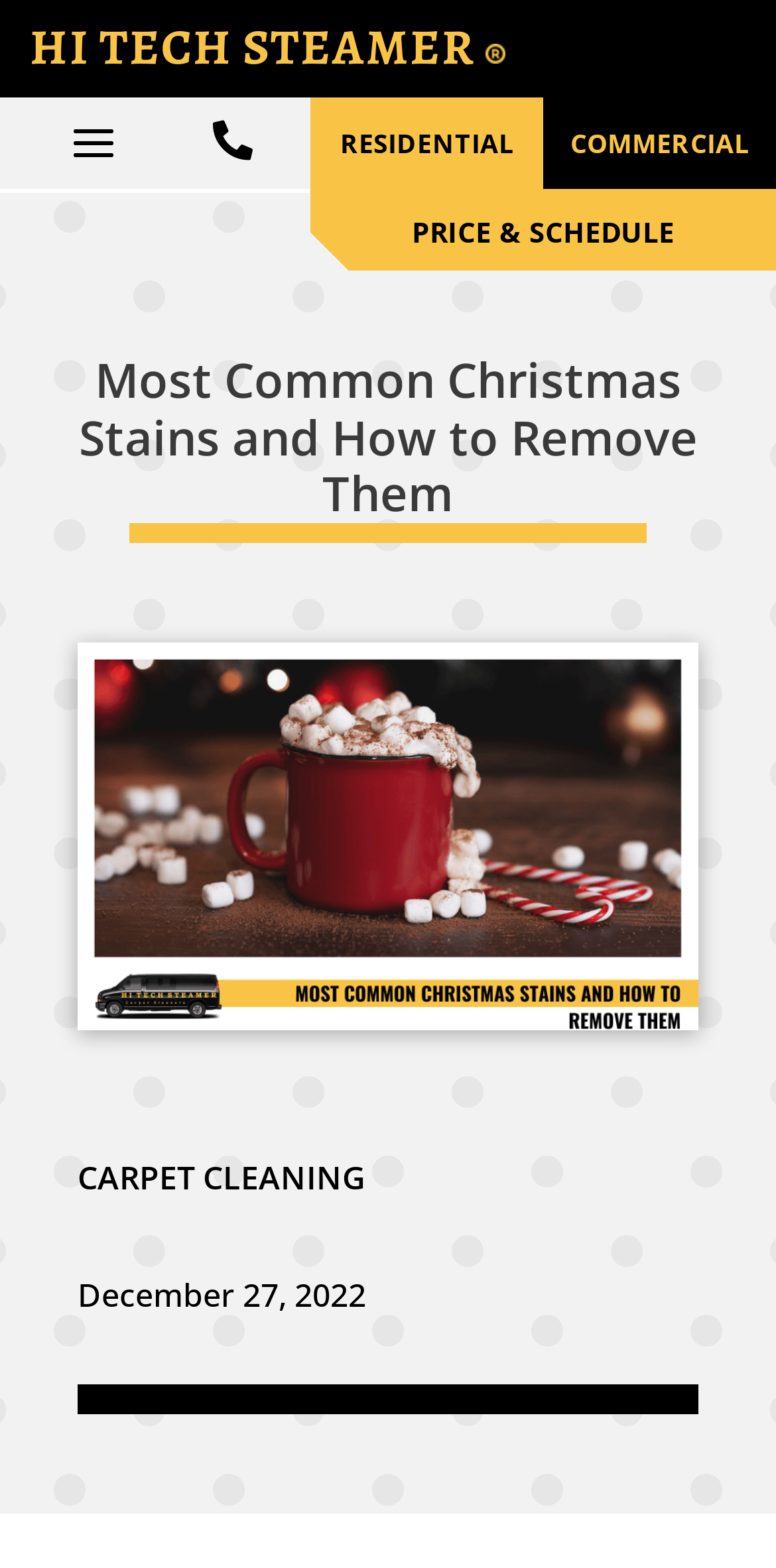What is the topic of the blog post?
Please answer using one word or phrase, based on the screenshot.

Christmas stains and removal